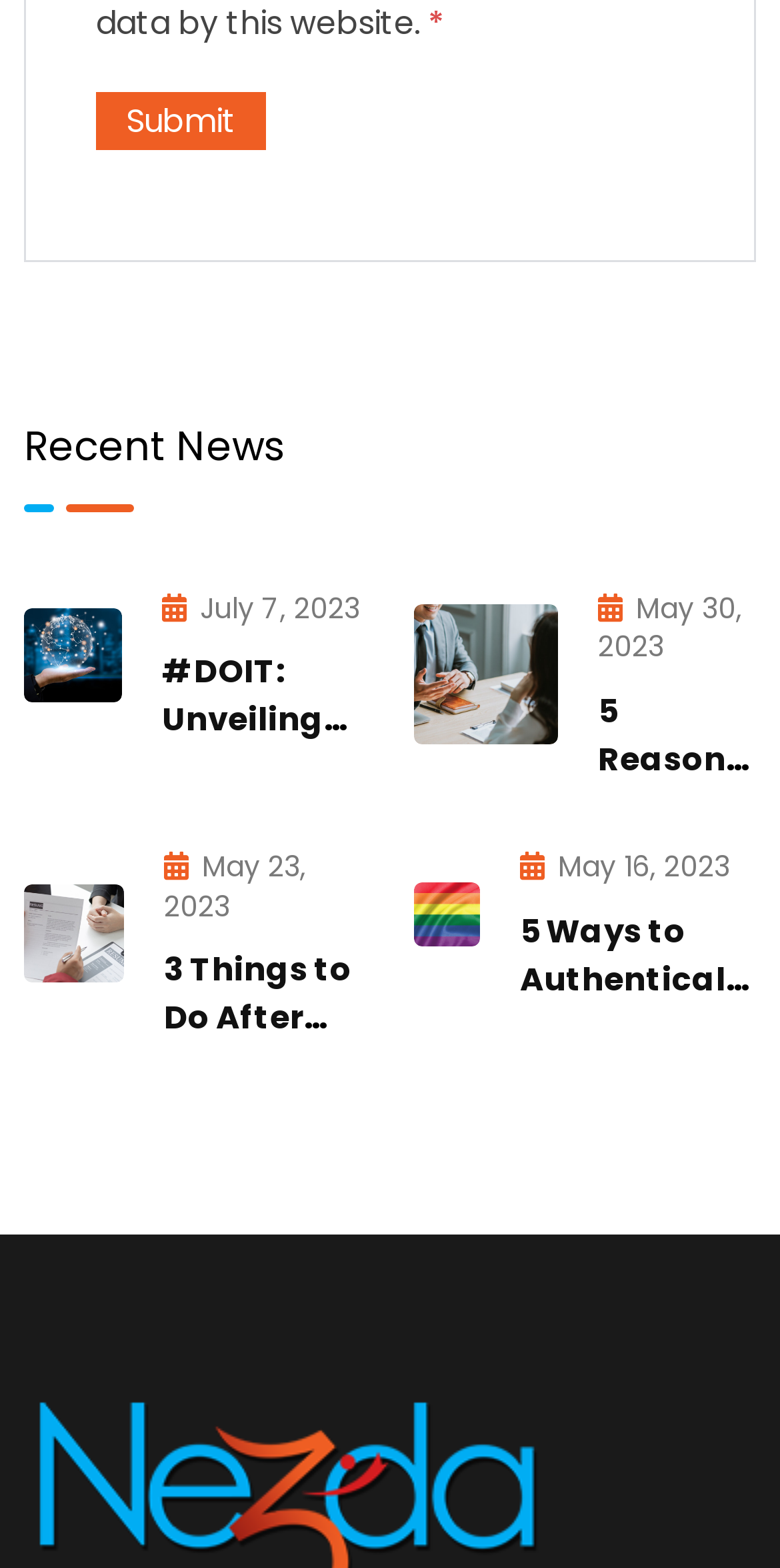What is the date of the second news article?
Carefully analyze the image and provide a thorough answer to the question.

I looked at the StaticText element with the date 'May 30, 2023' which is located near the second news article, indicating it is the date of the second news article.